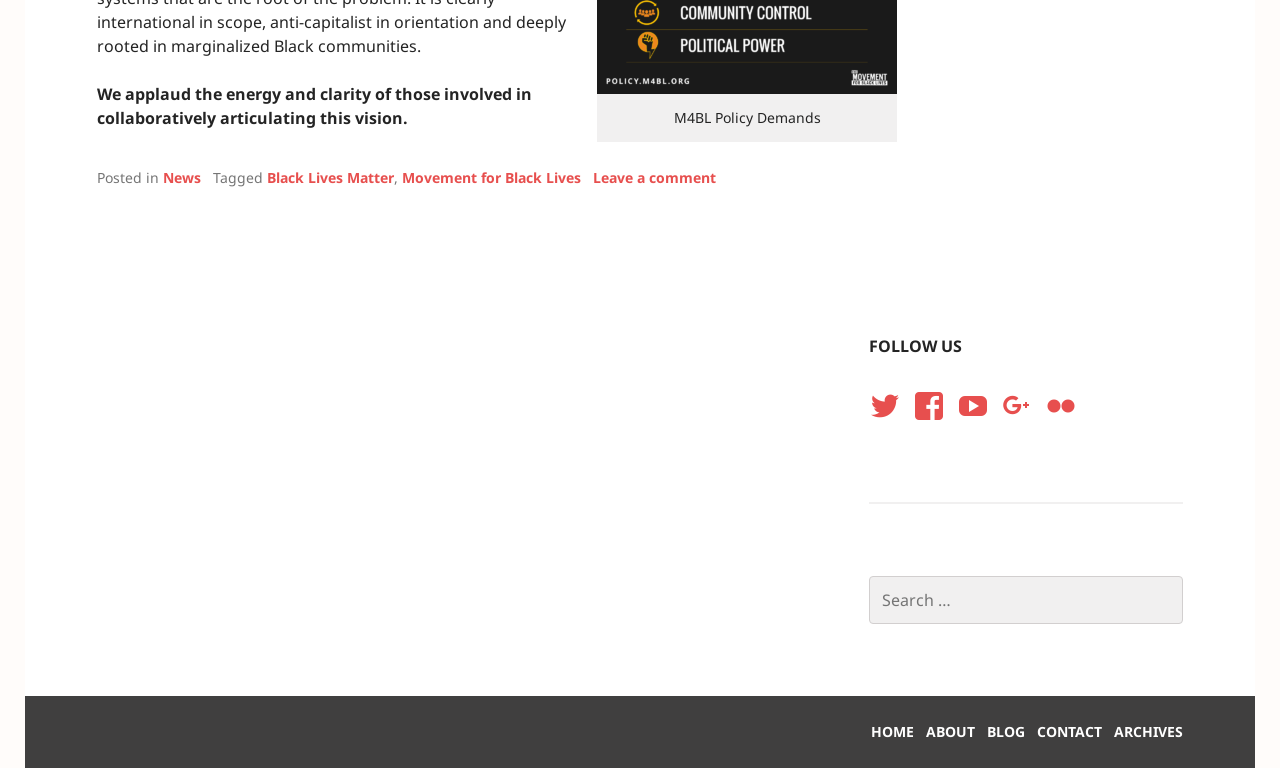Please find the bounding box coordinates of the element that you should click to achieve the following instruction: "Search for something". The coordinates should be presented as four float numbers between 0 and 1: [left, top, right, bottom].

[0.679, 0.75, 0.924, 0.812]